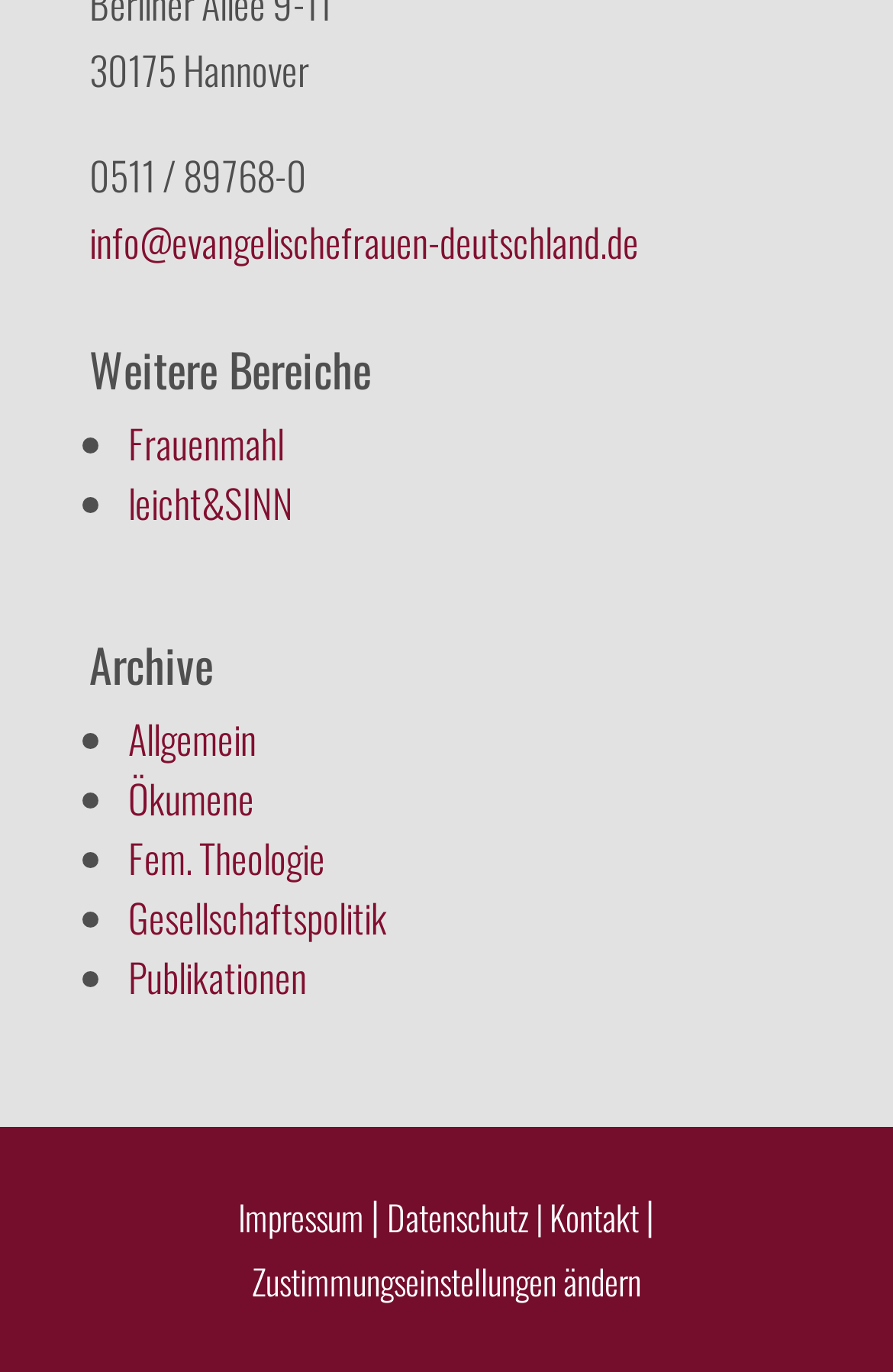Please identify the bounding box coordinates of the clickable area that will allow you to execute the instruction: "visit Frauenmahl".

[0.144, 0.301, 0.318, 0.343]